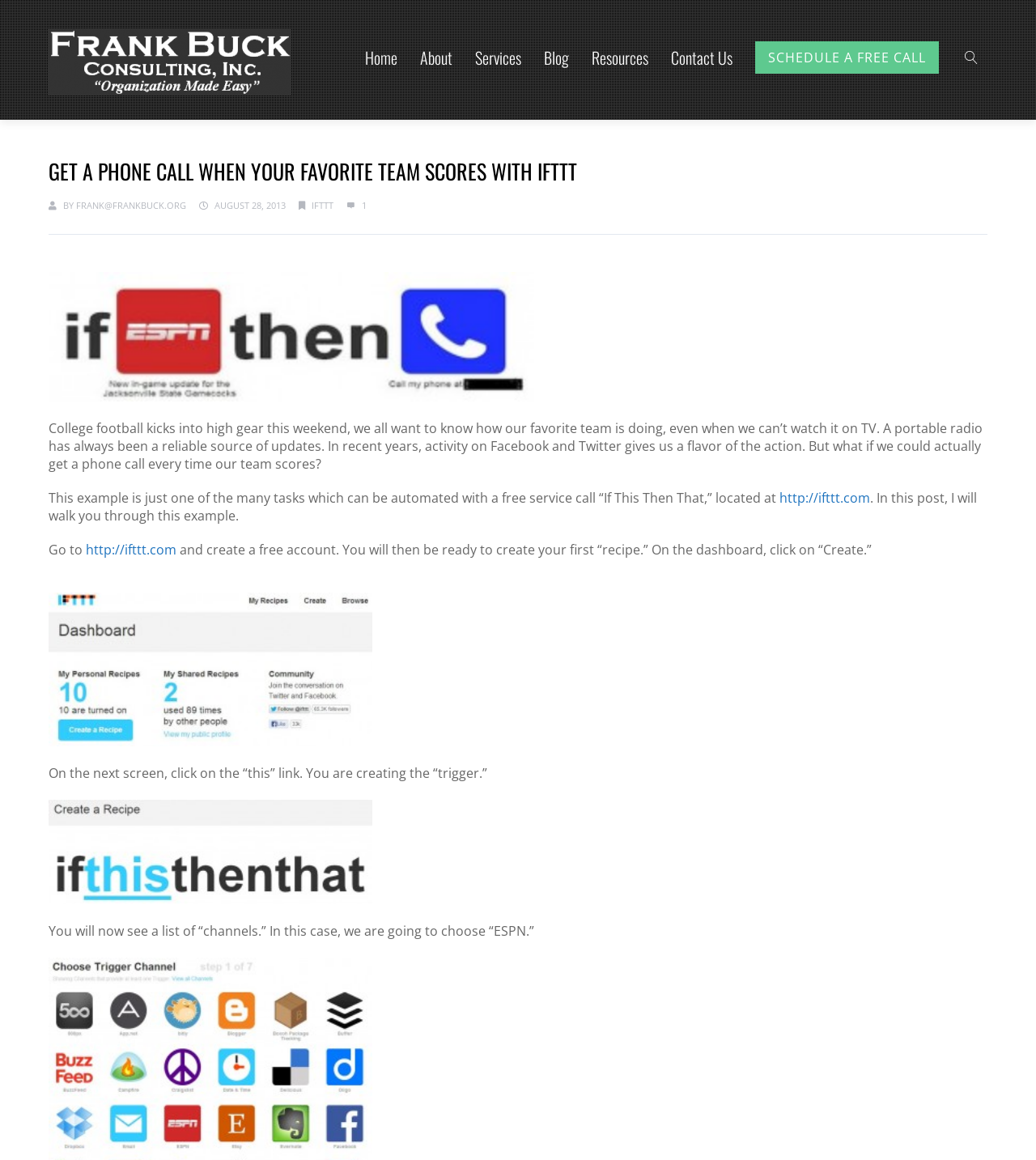Answer the question in one word or a short phrase:
What is the purpose of the 'IFTTT' link?

To create a free account